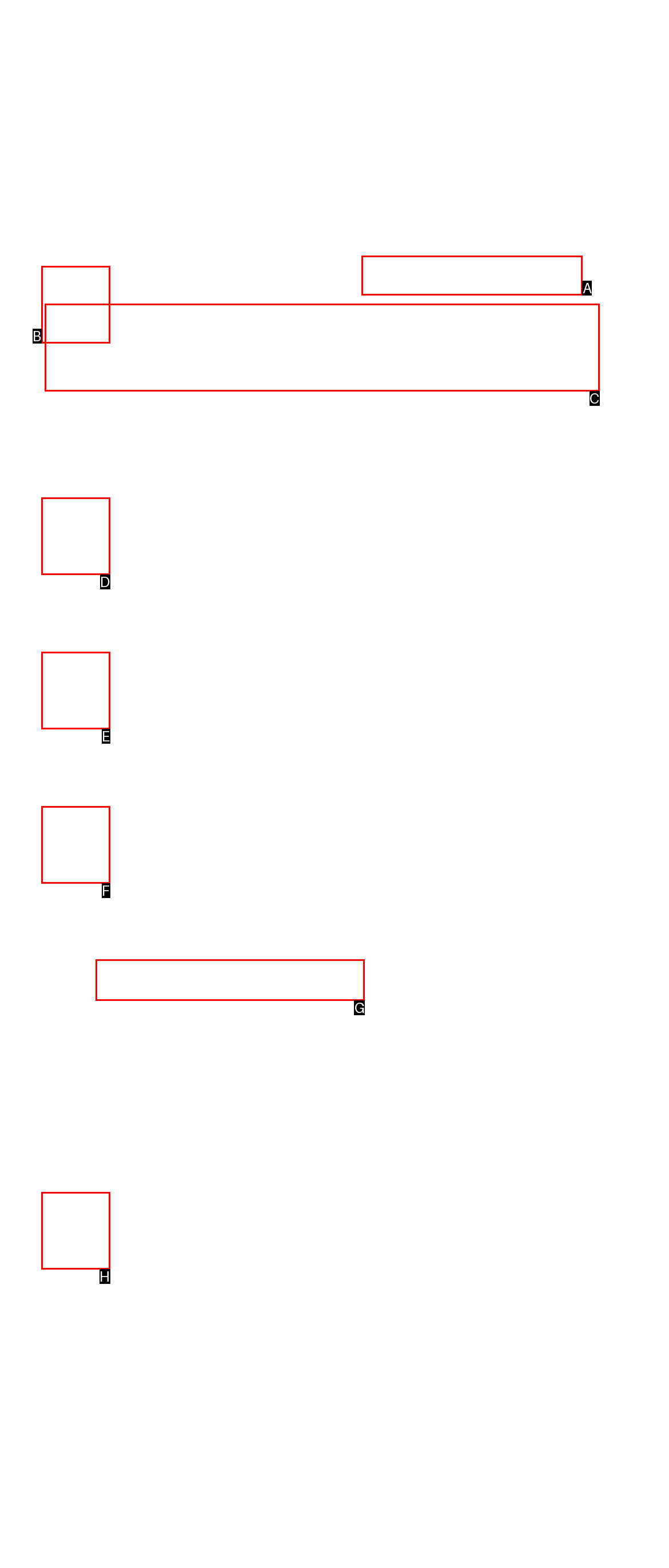Find the option you need to click to complete the following instruction: Visit GAM Web Backoffice
Answer with the corresponding letter from the choices given directly.

G